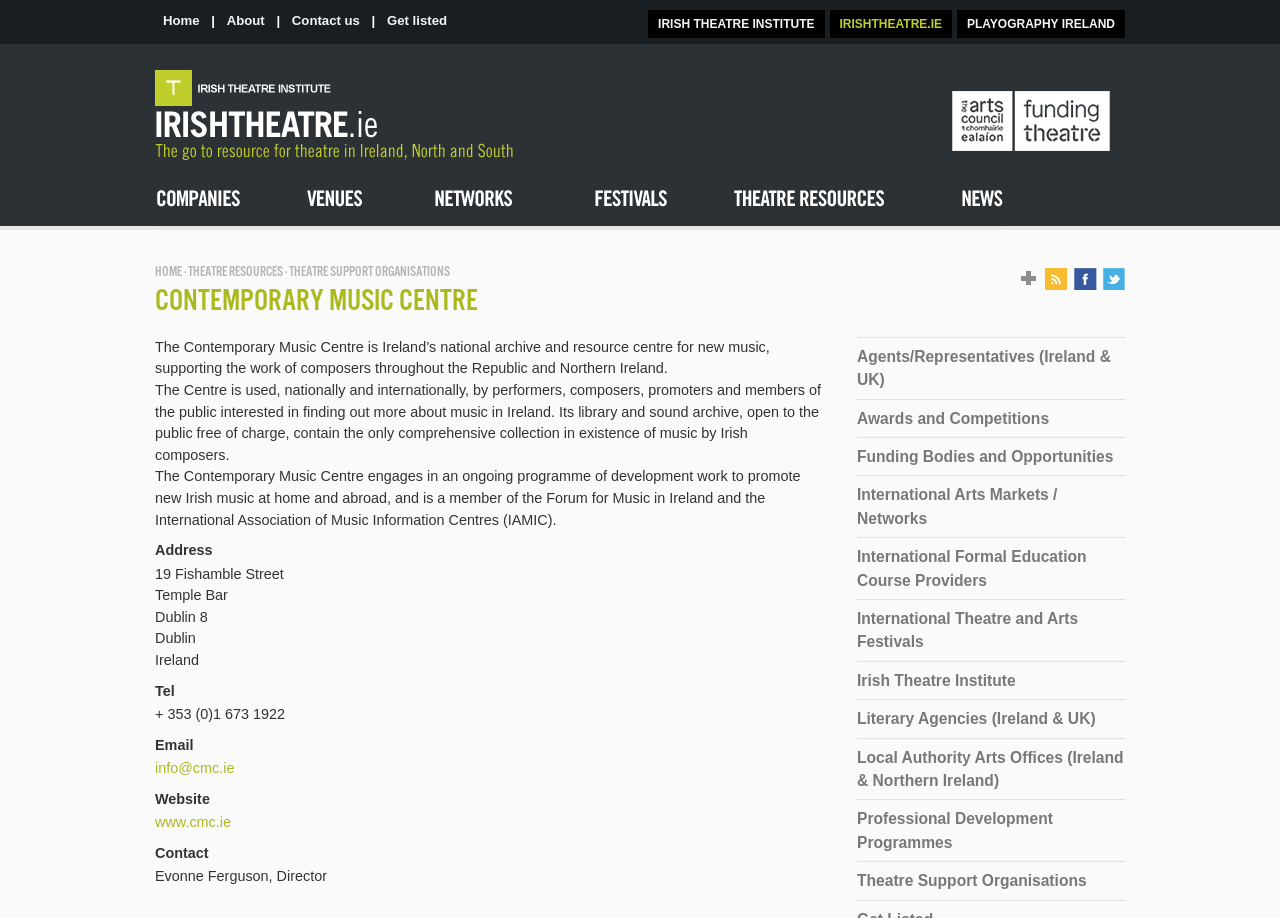By analyzing the image, answer the following question with a detailed response: What are the types of resources listed on the webpage?

I found the answer by looking at the link elements in the middle section of the webpage, which lists different types of resources related to theatre in Ireland.